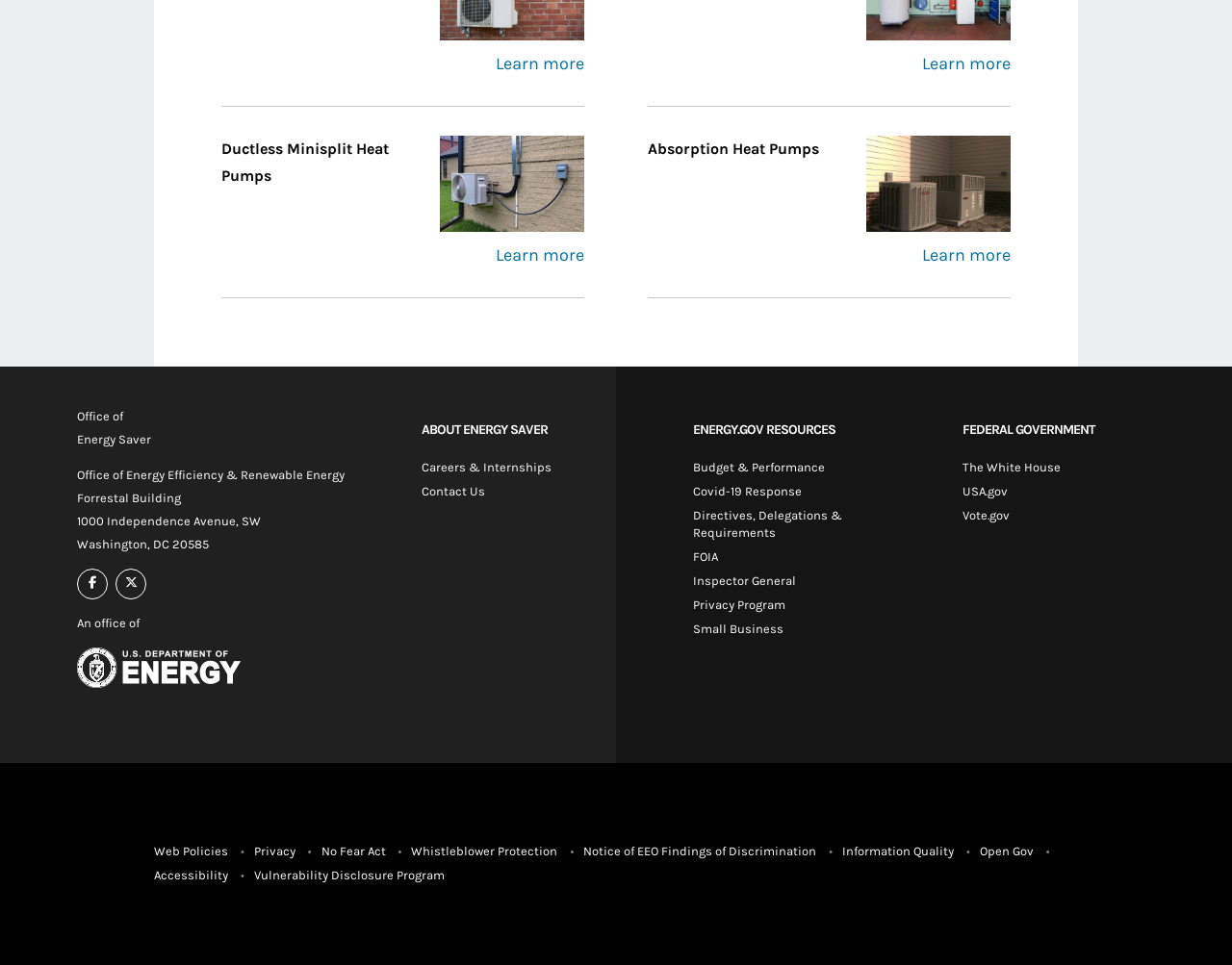Use a single word or phrase to answer the question:
How many types of heat pumps are listed?

4